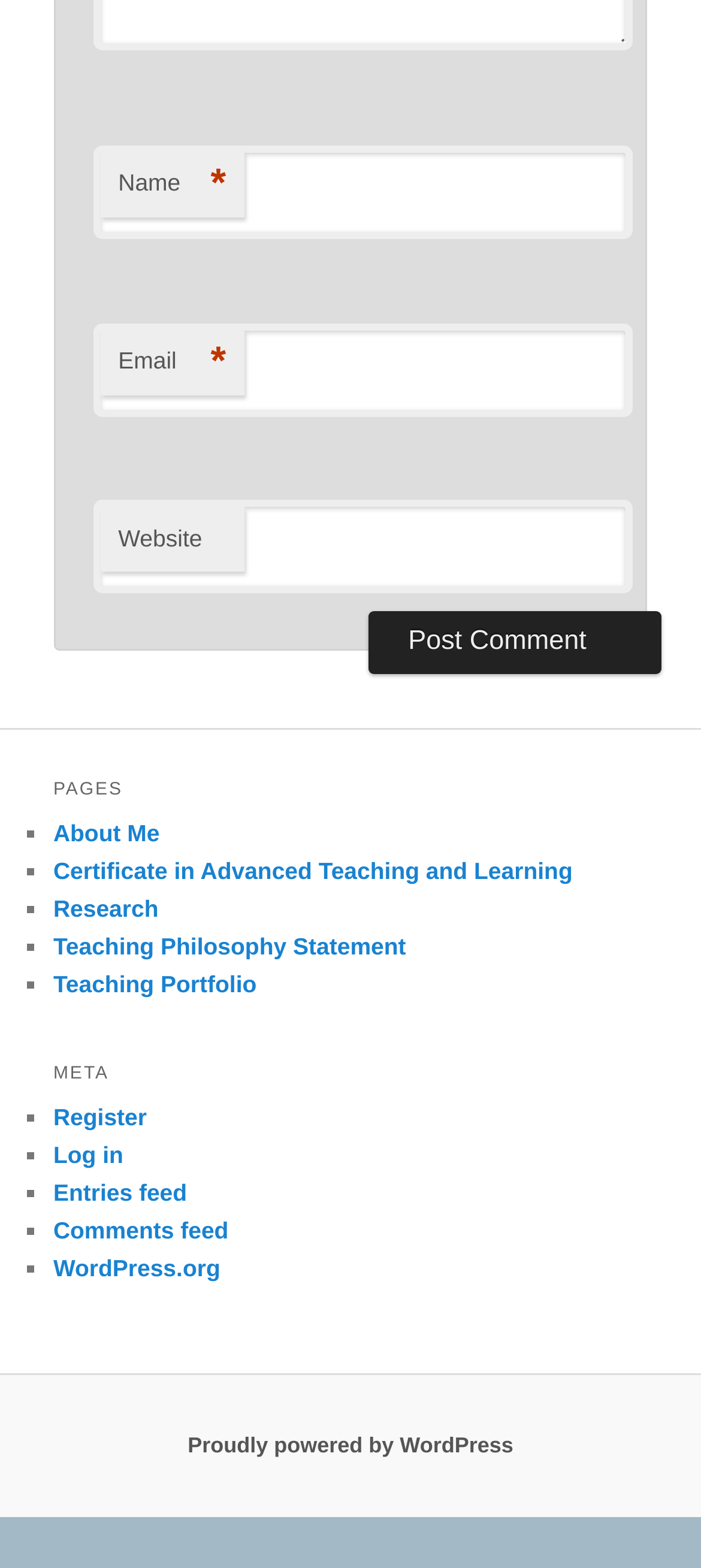Please find the bounding box coordinates of the element that needs to be clicked to perform the following instruction: "view obfuscation tutorials". The bounding box coordinates should be four float numbers between 0 and 1, represented as [left, top, right, bottom].

None